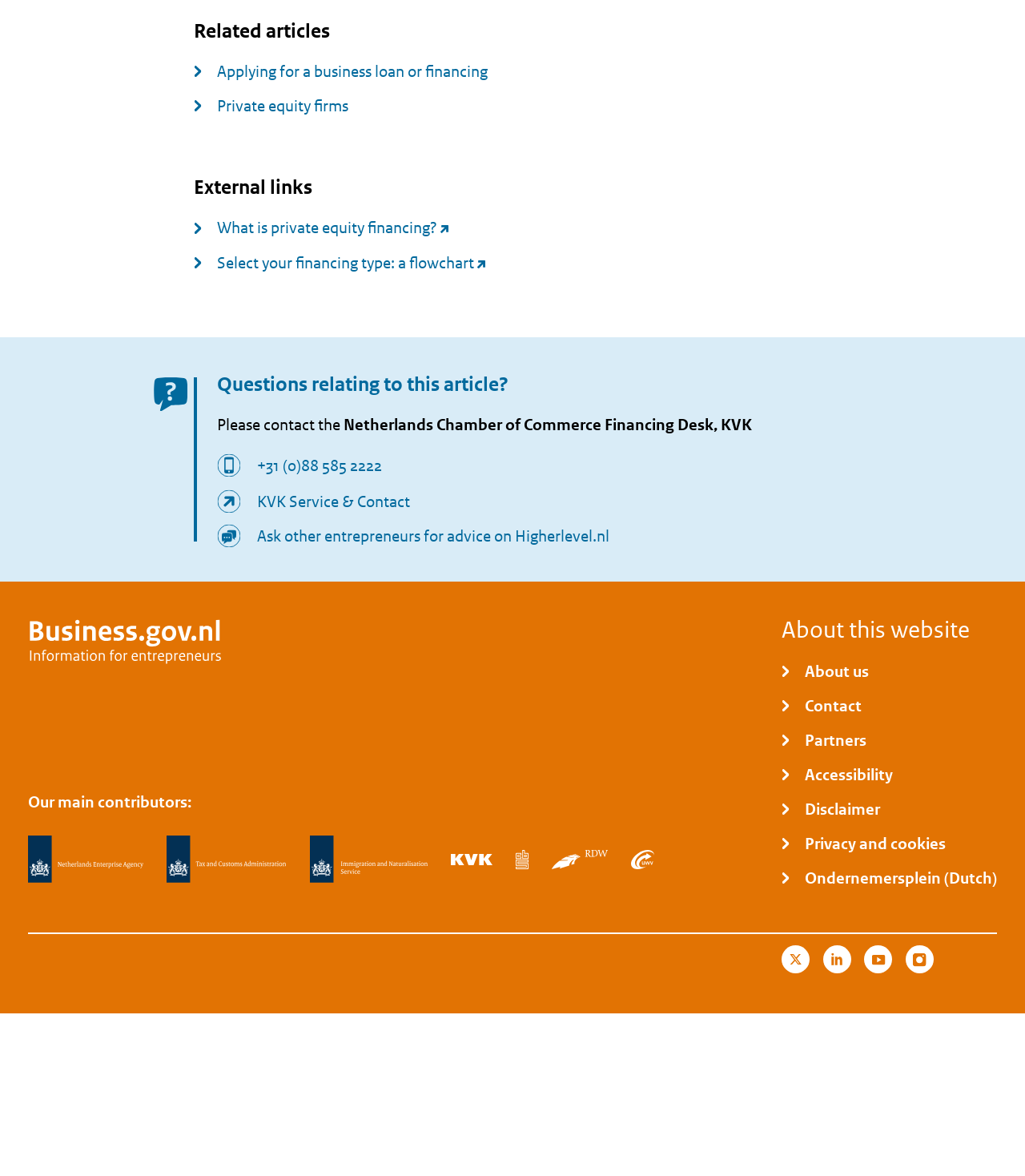Given the description: "Partners", determine the bounding box coordinates of the UI element. The coordinates should be formatted as four float numbers between 0 and 1, [left, top, right, bottom].

[0.763, 0.625, 0.845, 0.634]